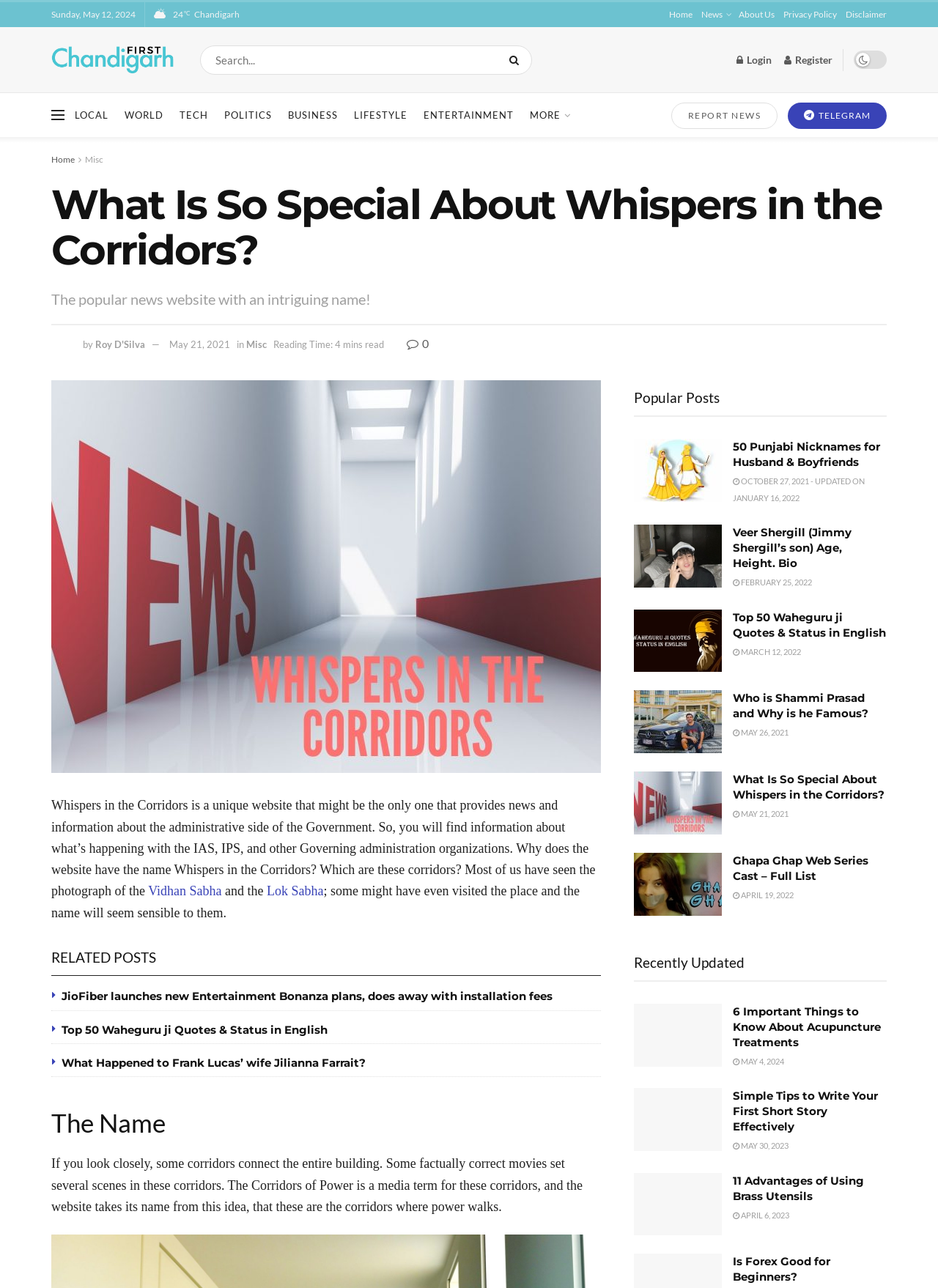Highlight the bounding box coordinates of the element you need to click to perform the following instruction: "Login to the website."

[0.785, 0.032, 0.823, 0.061]